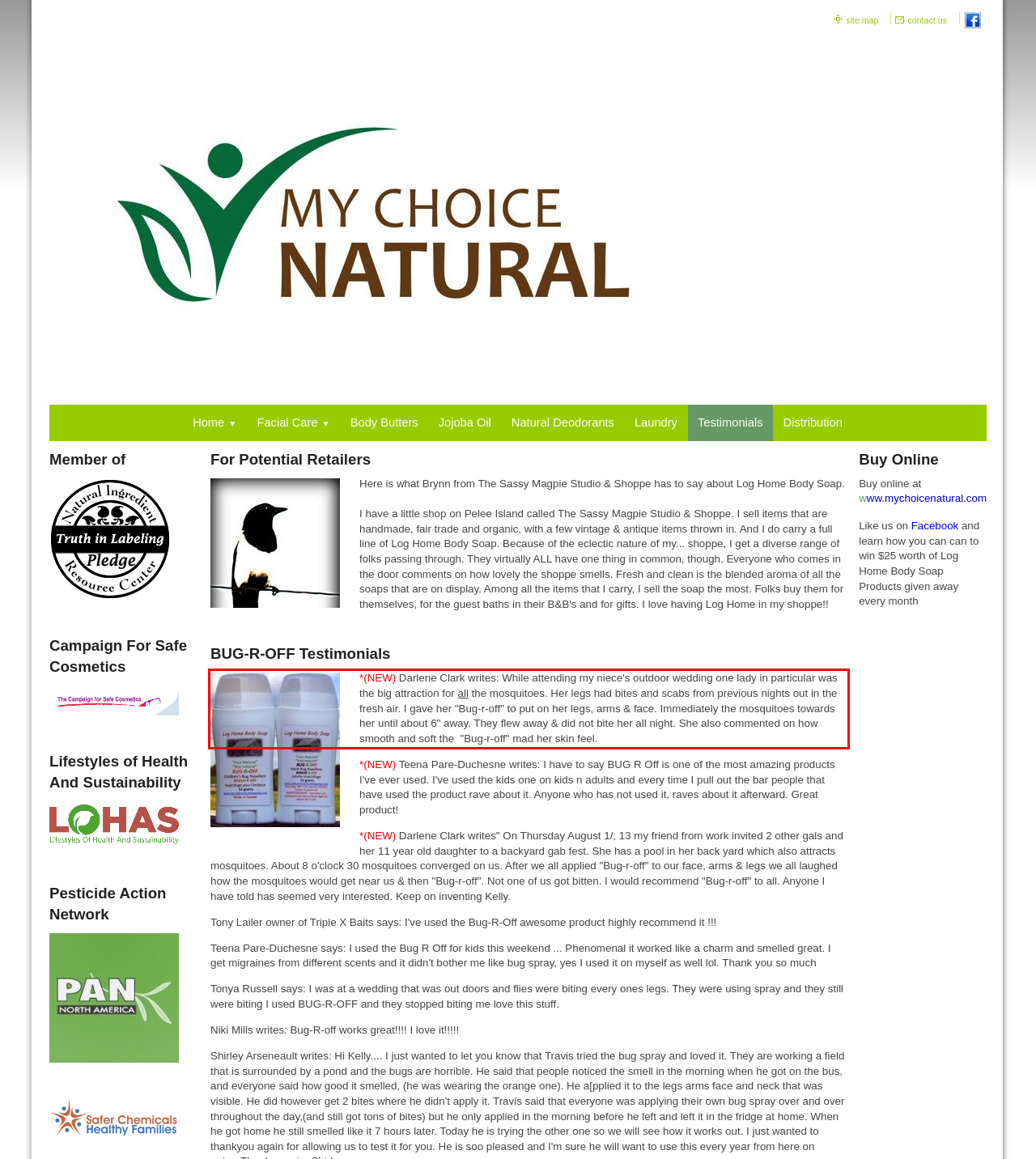You are presented with a screenshot containing a red rectangle. Extract the text found inside this red bounding box.

*(NEW) Darlene Clark writes: While attending my niece's outdoor wedding one lady in particular was the big attraction for all the mosquitoes. Her legs had bites and scabs from previous nights out in the fresh air. I gave her "Bug-r-off" to put on her legs, arms & face. Immediately the mosquitoes towards her until about 6" away. They flew away & did not bite her all night. She also commented on how smooth and soft the "Bug-r-off" mad her skin feel.